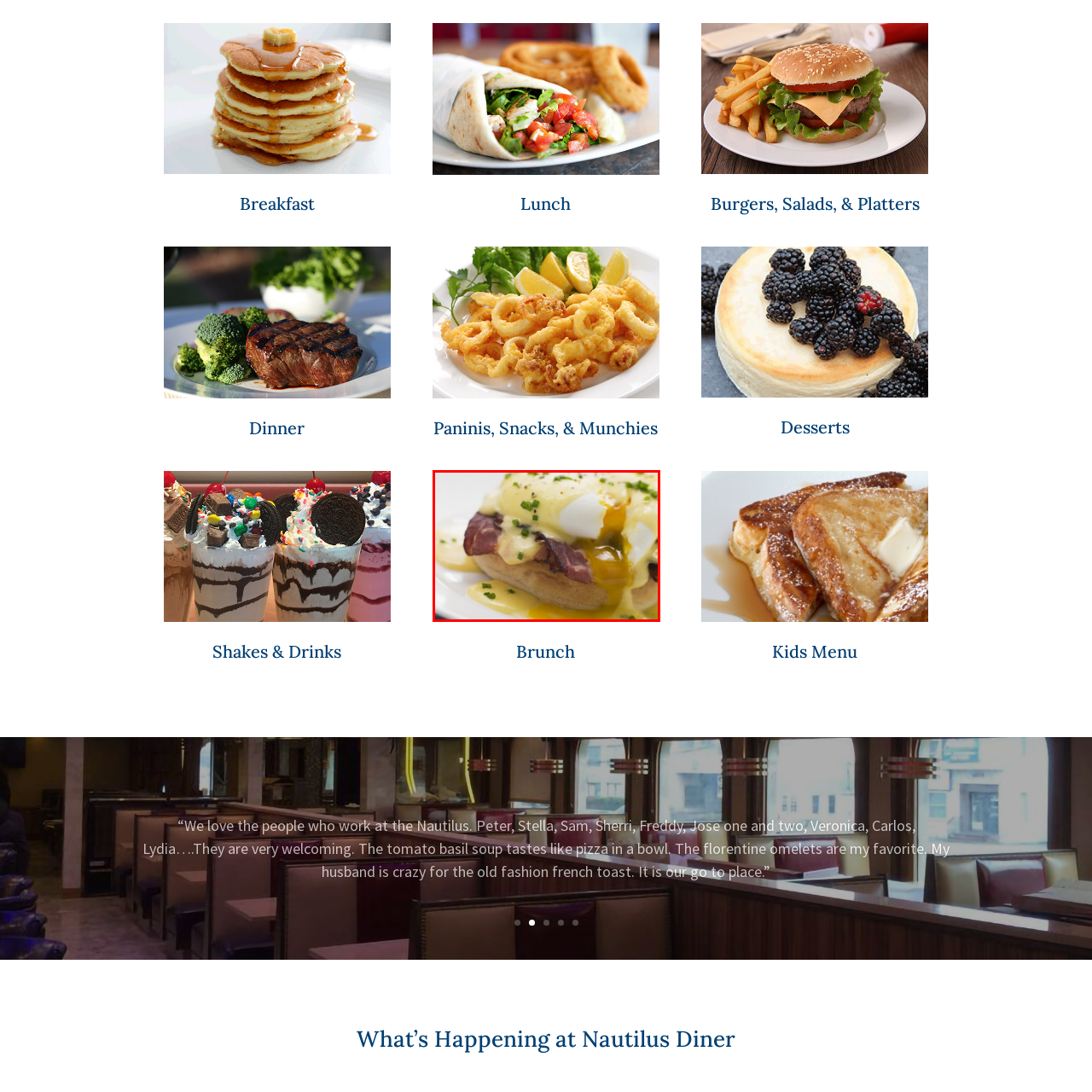What is used to garnish the dish?
View the image highlighted by the red bounding box and provide your answer in a single word or a brief phrase.

Fresh chives